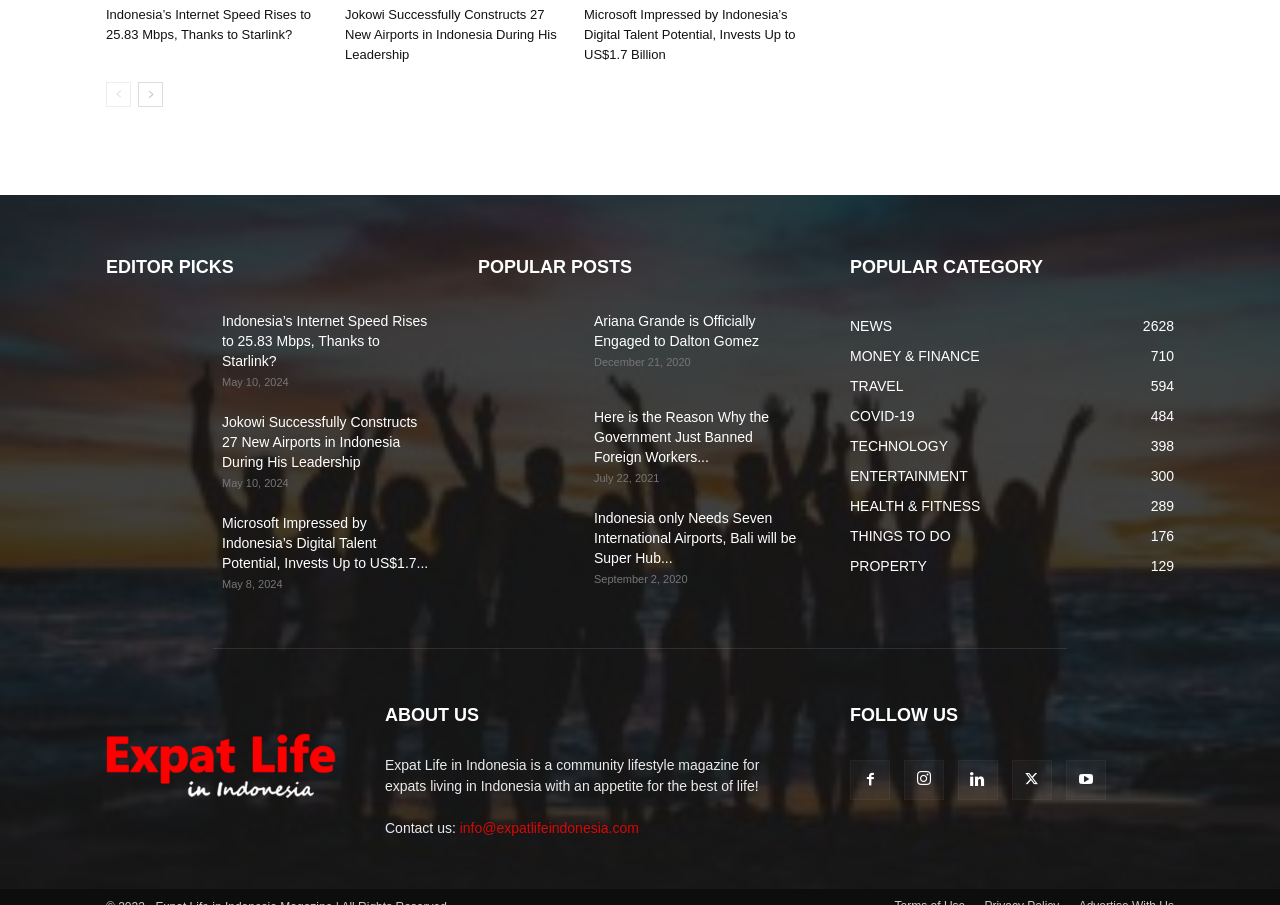Please specify the bounding box coordinates of the region to click in order to perform the following instruction: "Click on 'ENTERTAINMENT'".

[0.083, 0.032, 0.158, 0.05]